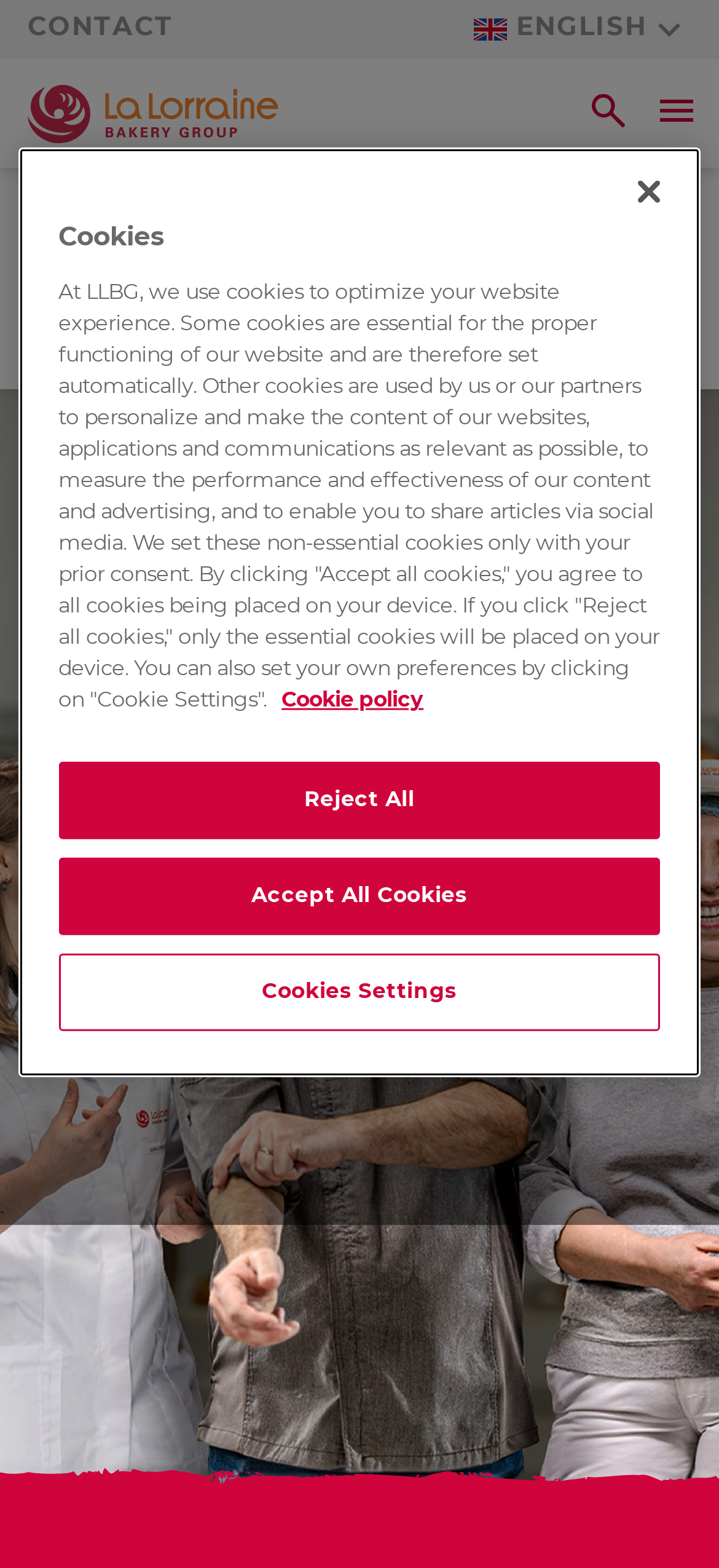How many buttons are in the top navigation bar?
Give a detailed explanation using the information visible in the image.

I counted the buttons in the top navigation bar, which are 'Select your country ENGLISH', 'Menu', 'Search', and 'CONTACT'. Therefore, there are 4 buttons.